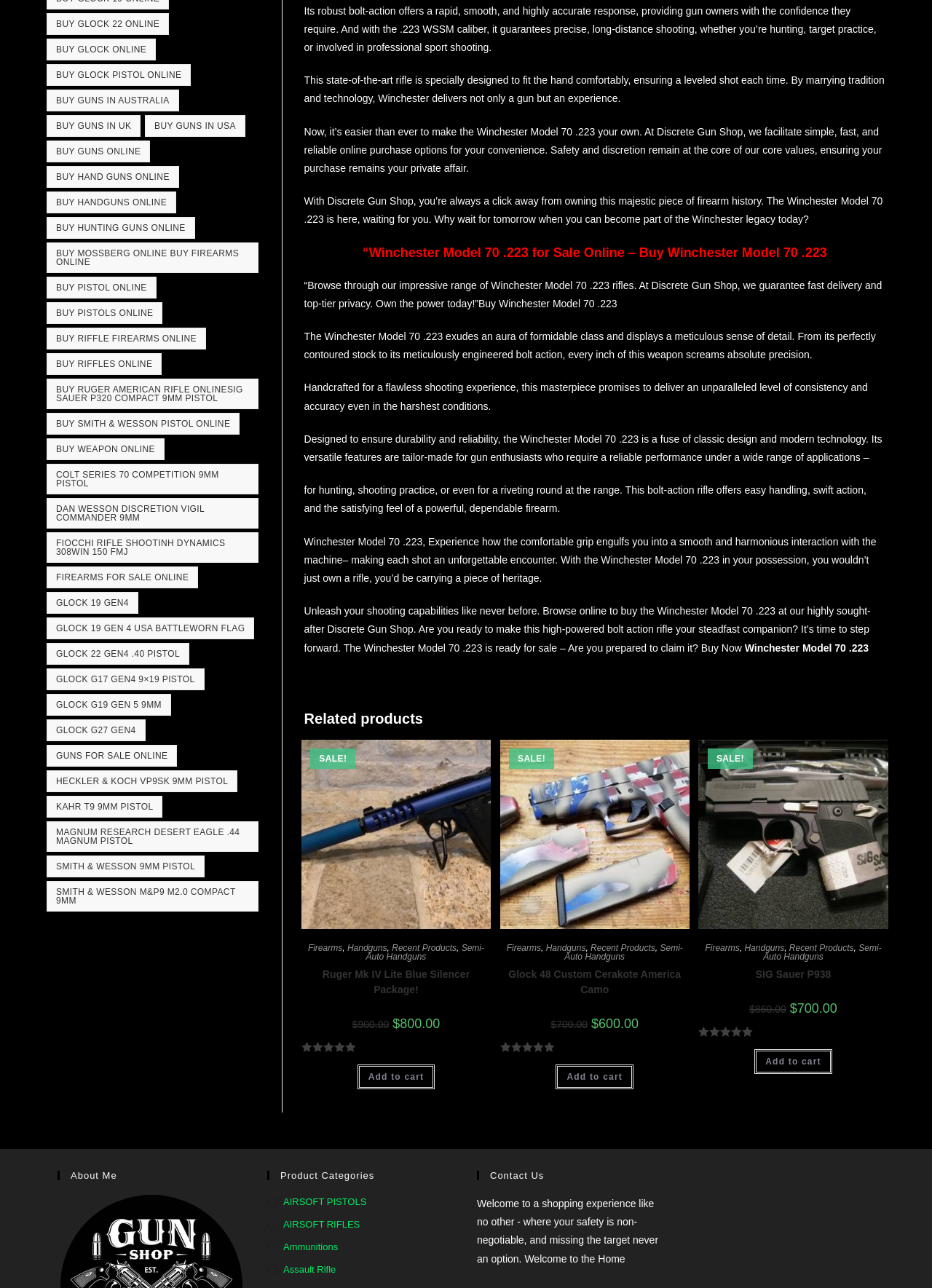How many links are there in the top navigation menu?
Answer briefly with a single word or phrase based on the image.

6